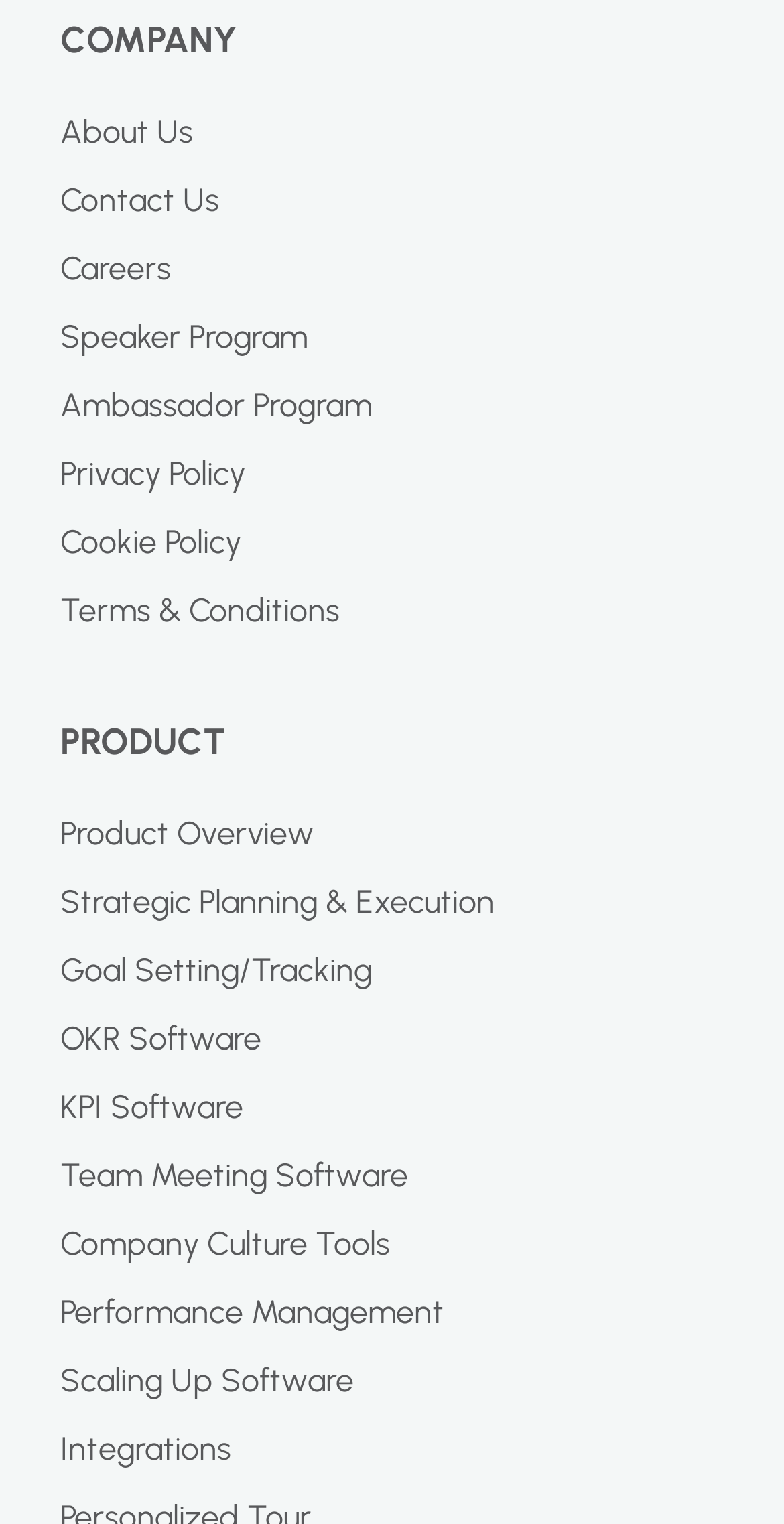How many links are under PRODUCT?
Provide an in-depth and detailed explanation in response to the question.

I counted the number of links under the 'PRODUCT' static text and found 9 links, starting from 'Product Overview' to 'Integrations'. These links have bounding box coordinates ranging from [0.077, 0.532, 0.923, 0.564] to [0.077, 0.936, 0.923, 0.968].